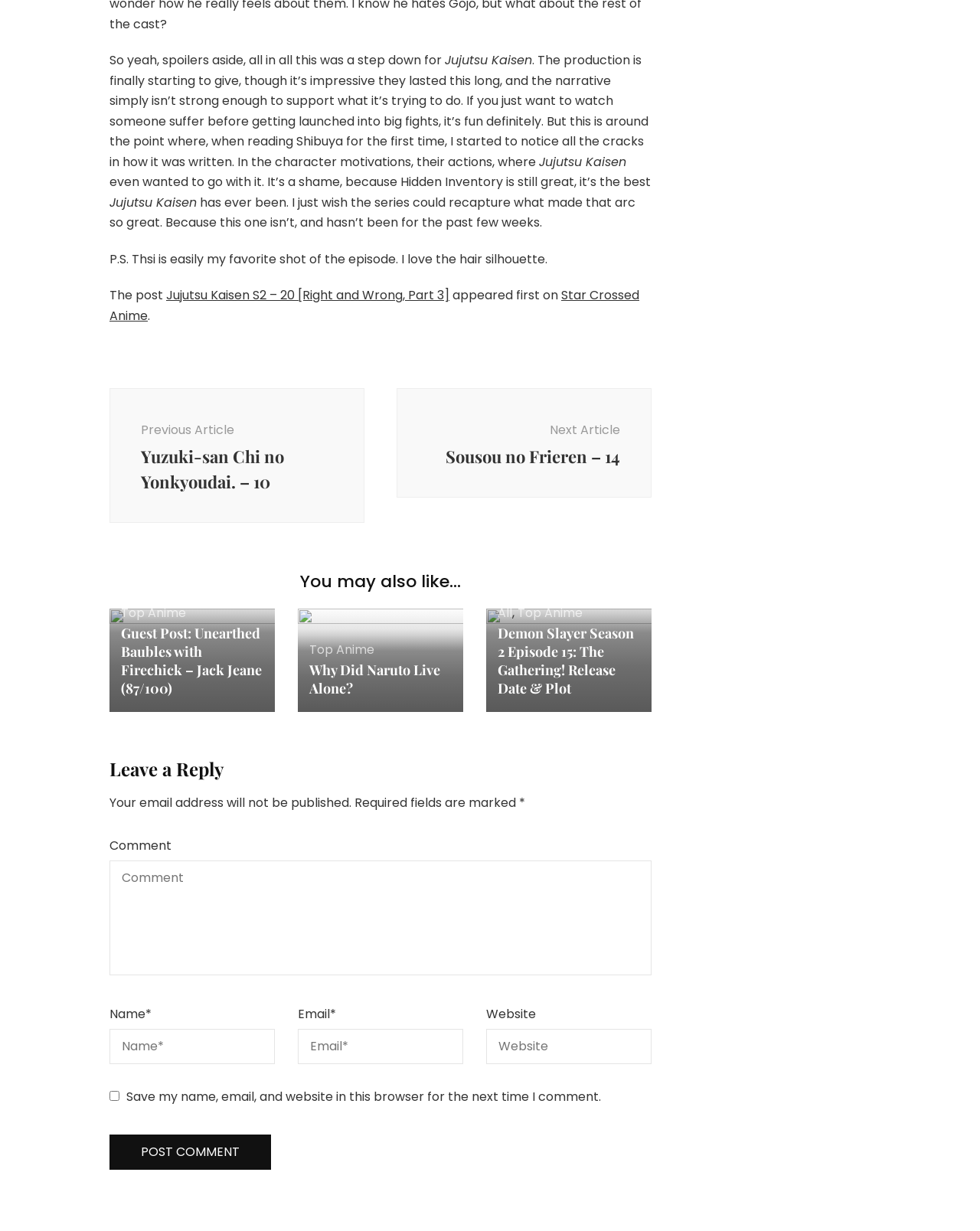Please locate the bounding box coordinates of the element that needs to be clicked to achieve the following instruction: "Click on the link to read Demon Slayer Season 2 Episode 15: The Gathering! Release Date & Plot". The coordinates should be four float numbers between 0 and 1, i.e., [left, top, right, bottom].

[0.508, 0.507, 0.647, 0.566]